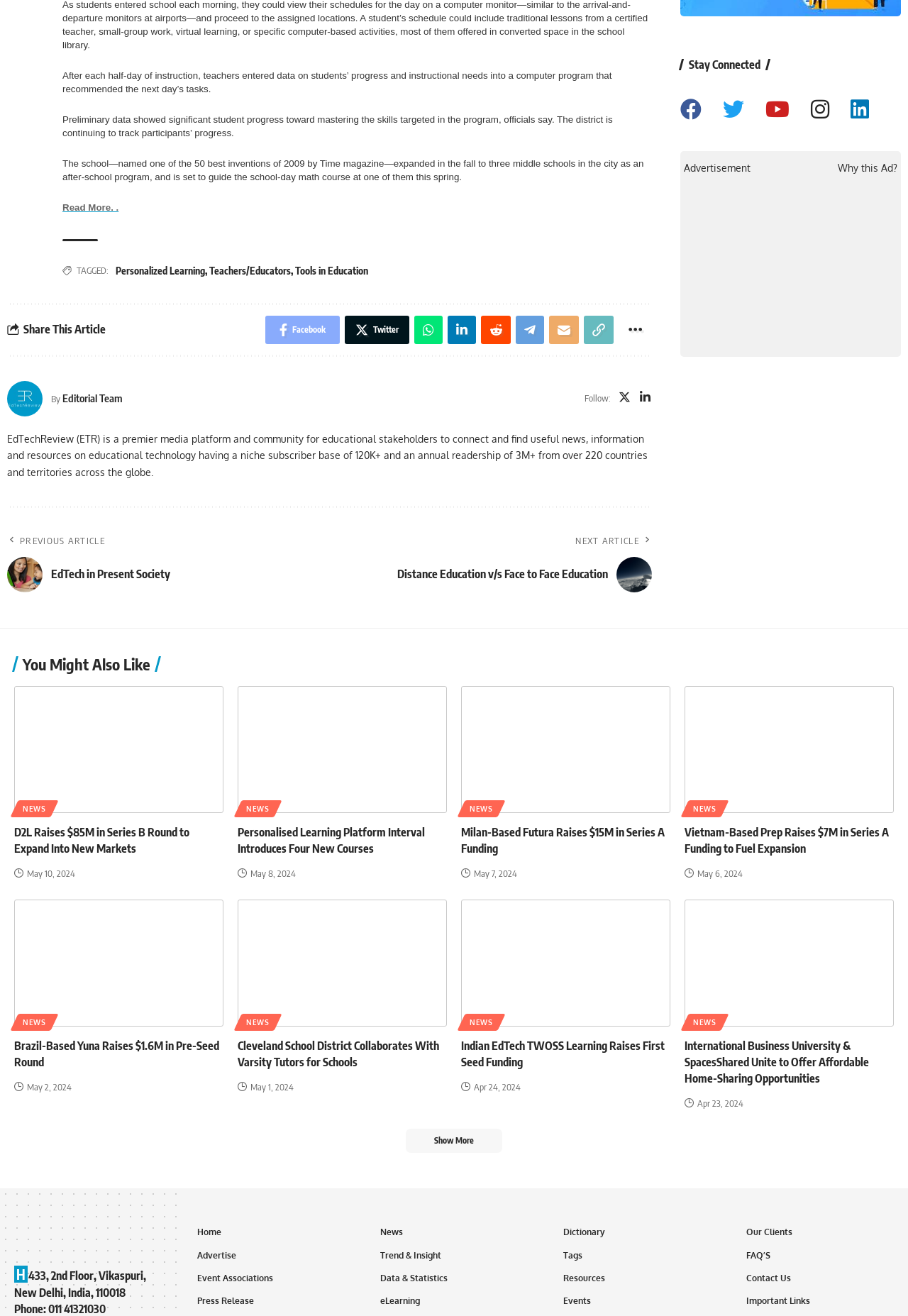Please analyze the image and give a detailed answer to the question:
What is the name of the media platform?

The name of the media platform can be found in the text content of the webpage. The text mentions 'EdTechReview (ETR) is a premier media platform and community for educational stakeholders to connect and find useful news, information and resources on educational technology...' This clearly states the name of the media platform as EdTechReview (ETR).